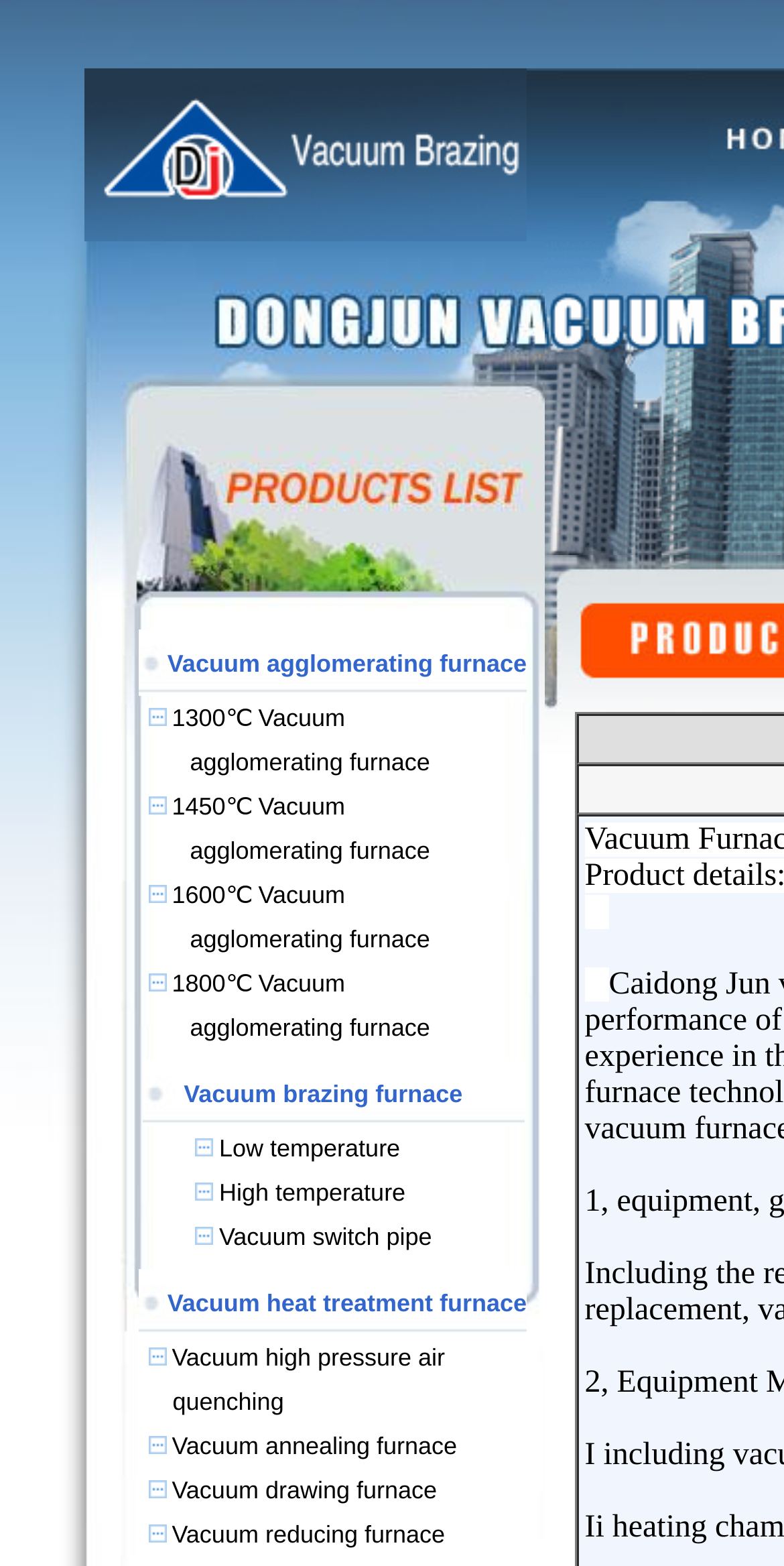Please determine the bounding box coordinates of the element's region to click for the following instruction: "Explore the 'Low temperature' option".

[0.279, 0.724, 0.51, 0.742]